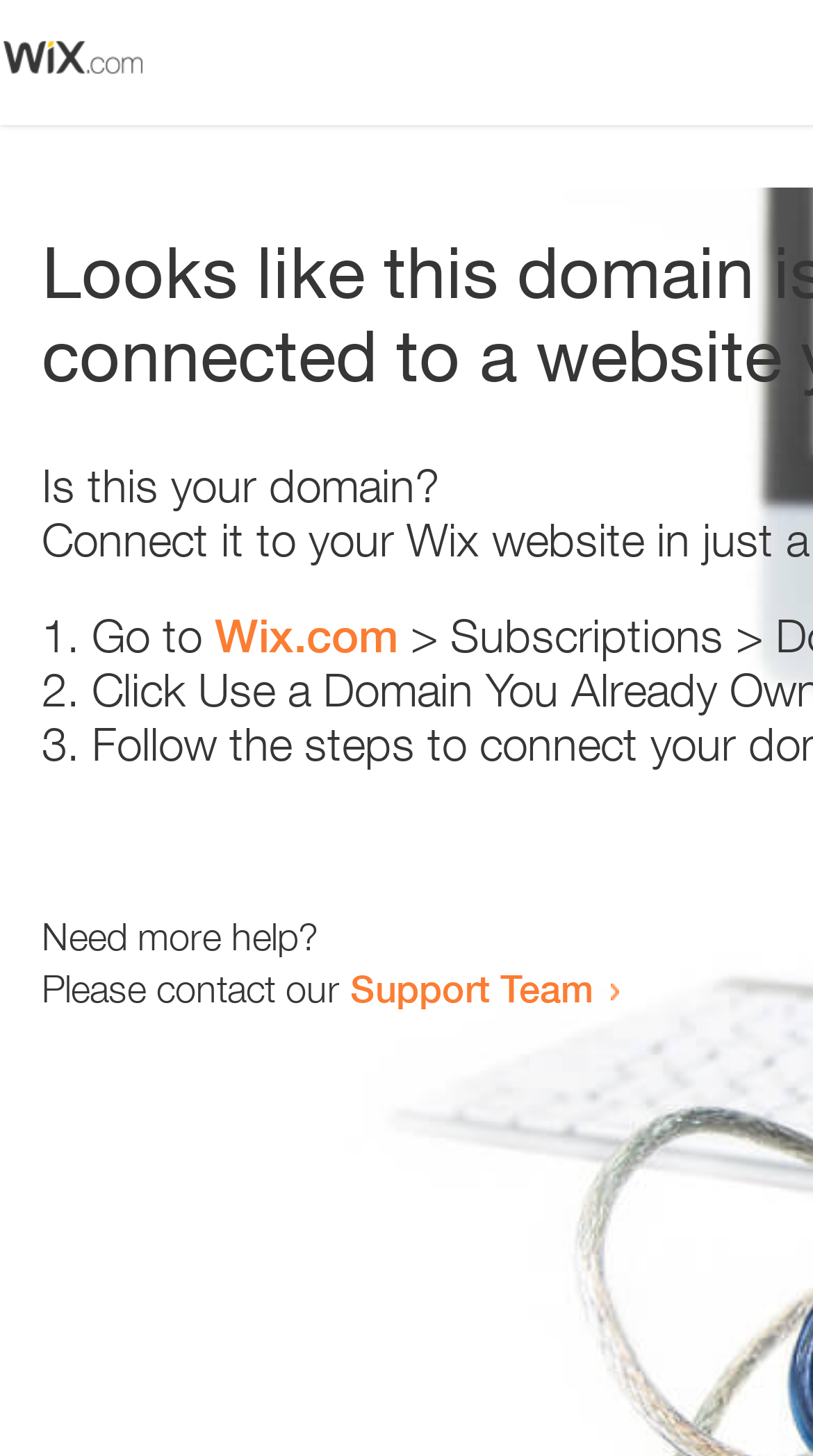Determine the bounding box coordinates of the UI element that matches the following description: "Support Team". The coordinates should be four float numbers between 0 and 1 in the format [left, top, right, bottom].

[0.431, 0.663, 0.731, 0.694]